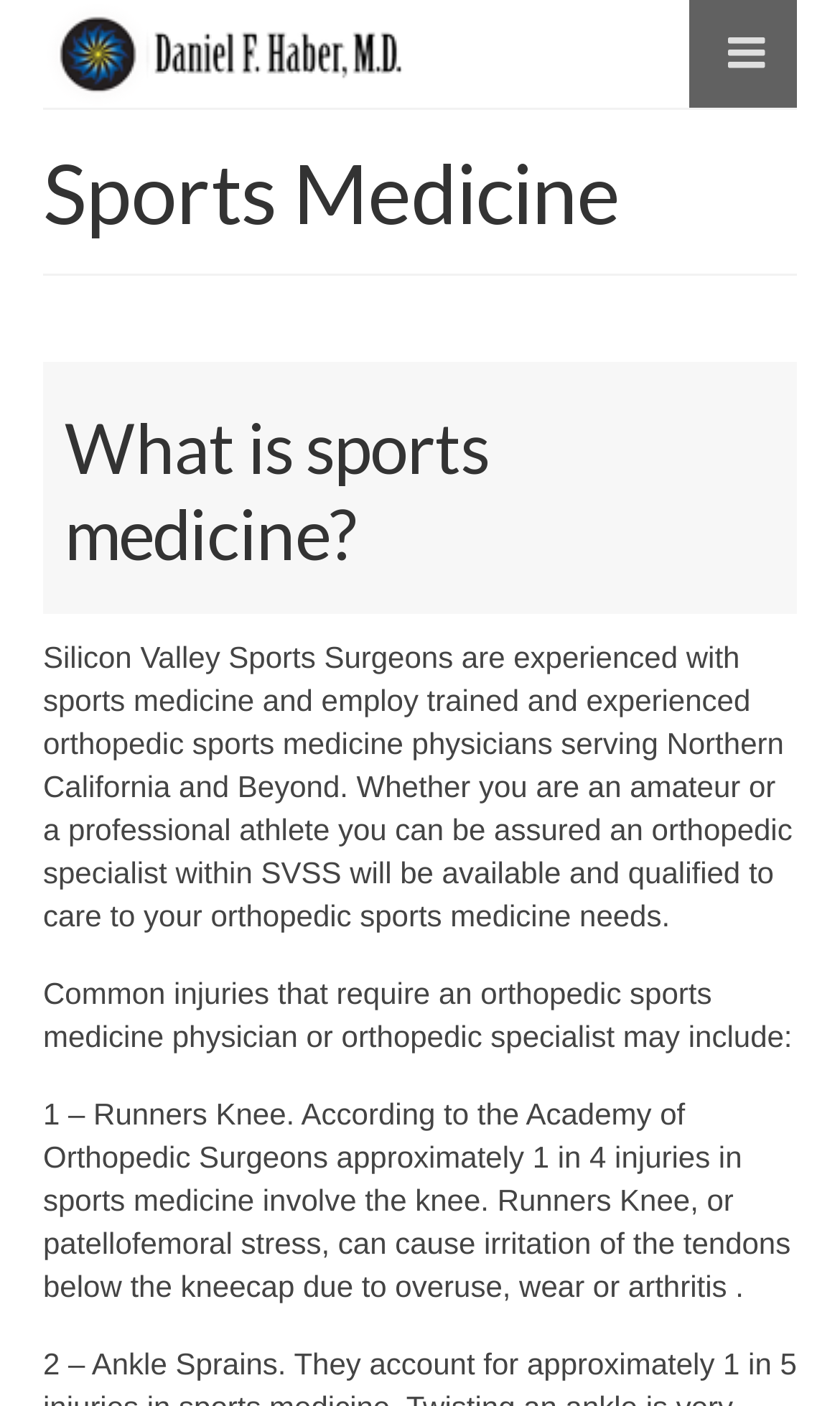Create a detailed narrative of the webpage’s visual and textual elements.

The webpage is about Sports Medicine, specifically Dr. Daniel Haber's practice. At the top, there is a link to Dr. Haber's profile, accompanied by a small image of him. To the right of these elements, there is a button with an icon. Below this top section, the main content begins with a heading that reads "Sports Medicine". 

Under the "Sports Medicine" heading, there is a table with two rows. The first row is empty, while the second row contains a cell with a heading that asks "What is sports medicine?". This heading is followed by a block of text that describes the services provided by Silicon Valley Sports Surgeons, including their experience with sports medicine and the availability of orthopedic specialists.

Below this text, there is another block of text that lists common injuries that may require an orthopedic sports medicine physician, including Runners Knee, which is described in more detail. Overall, the webpage appears to be a brief introduction to Dr. Haber's sports medicine practice and the services he offers.